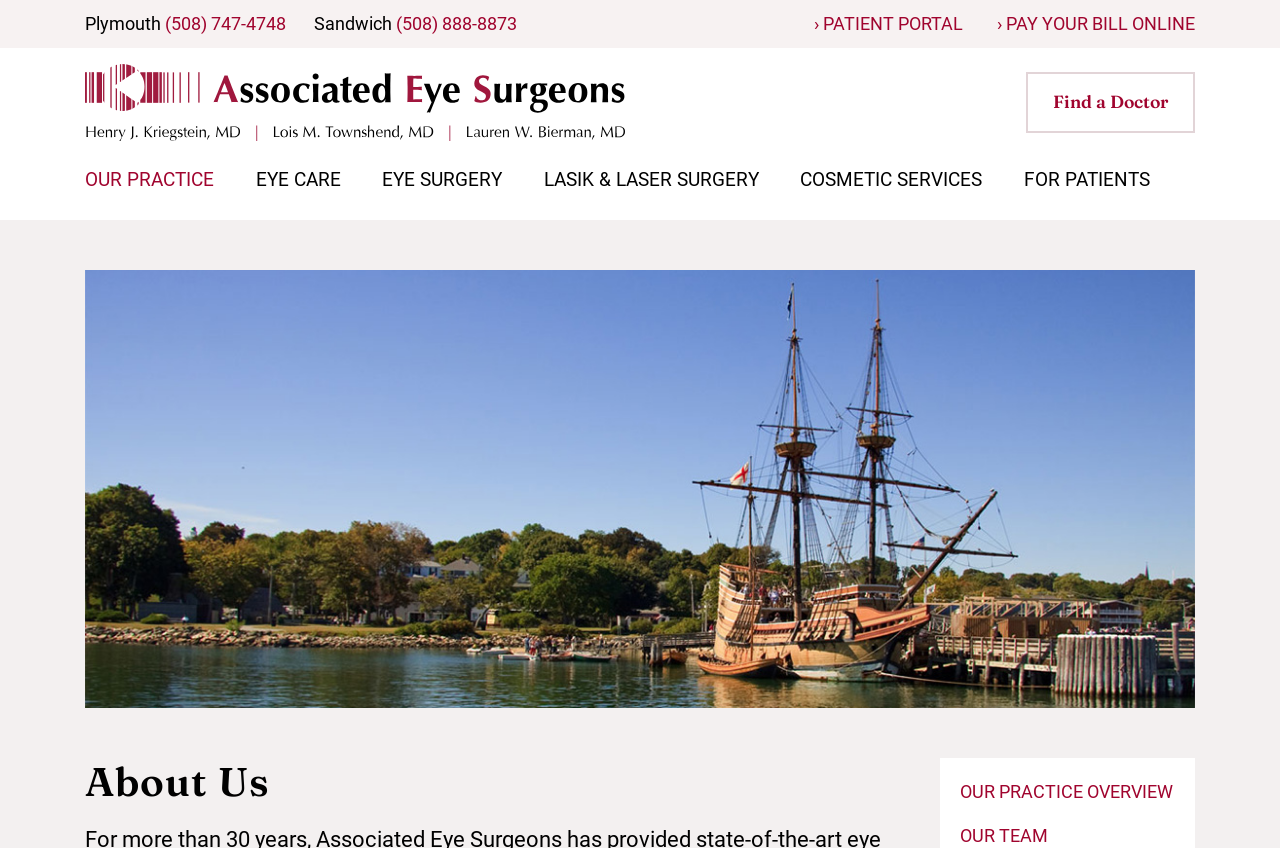Please give a short response to the question using one word or a phrase:
What services are offered by the practice?

Eye care, eye surgery, LASIK, cosmetic services